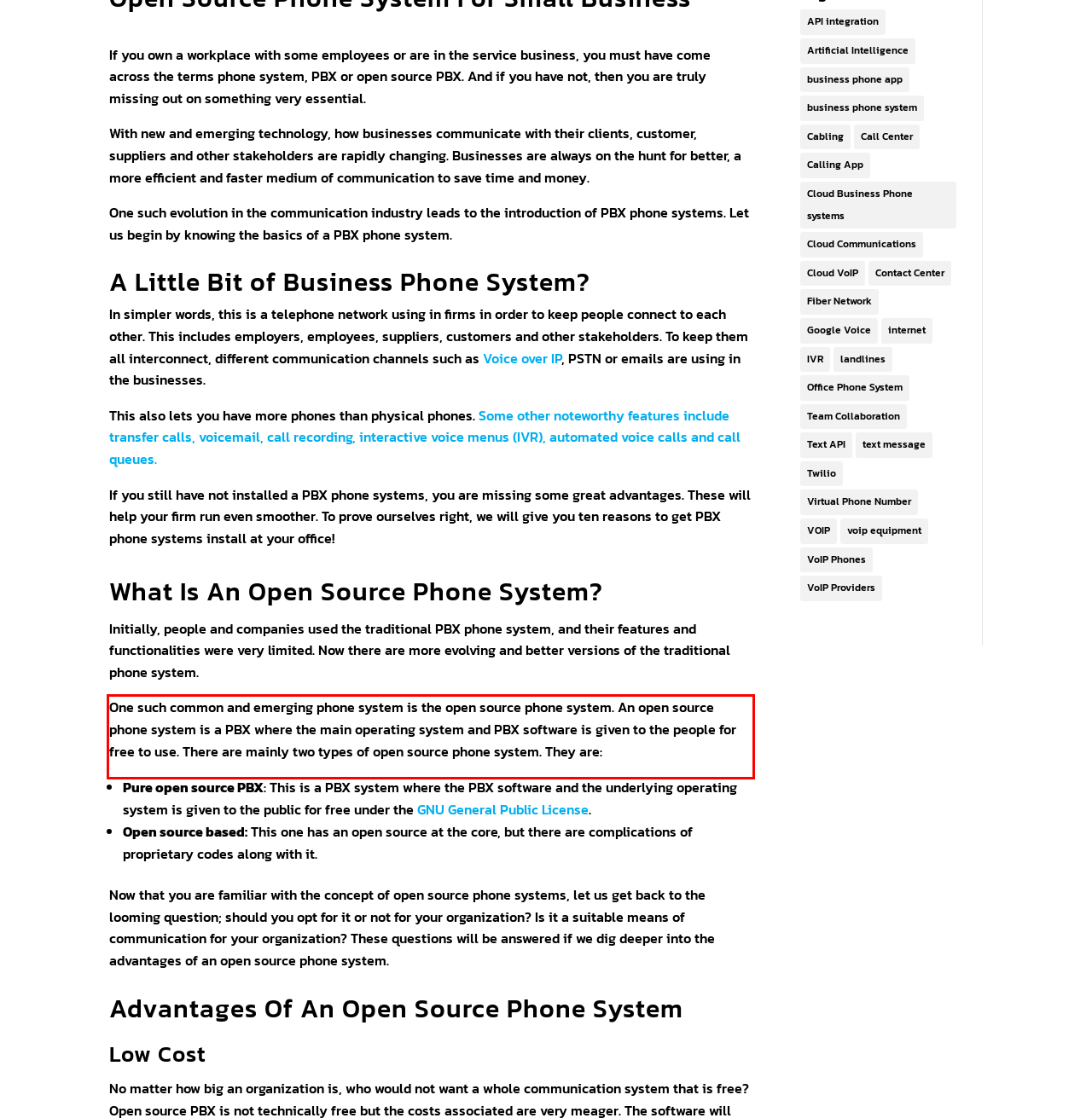Locate the red bounding box in the provided webpage screenshot and use OCR to determine the text content inside it.

One such common and emerging phone system is the open source phone system. An open source phone system is a PBX where the main operating system and PBX software is given to the people for free to use. There are mainly two types of open source phone system. They are: